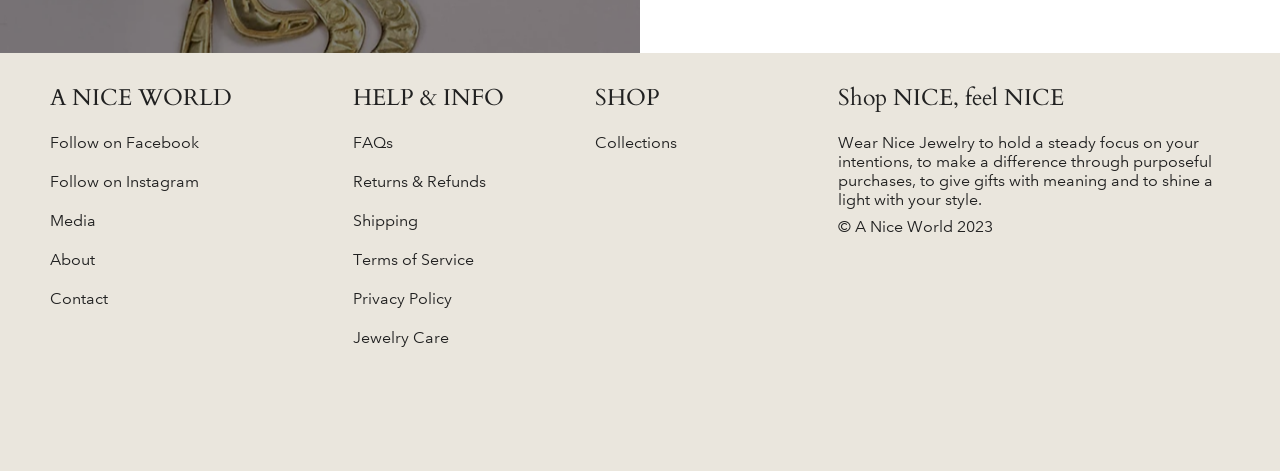Identify the bounding box coordinates of the section that should be clicked to achieve the task described: "Learn about Jewelry Care".

[0.276, 0.696, 0.351, 0.737]